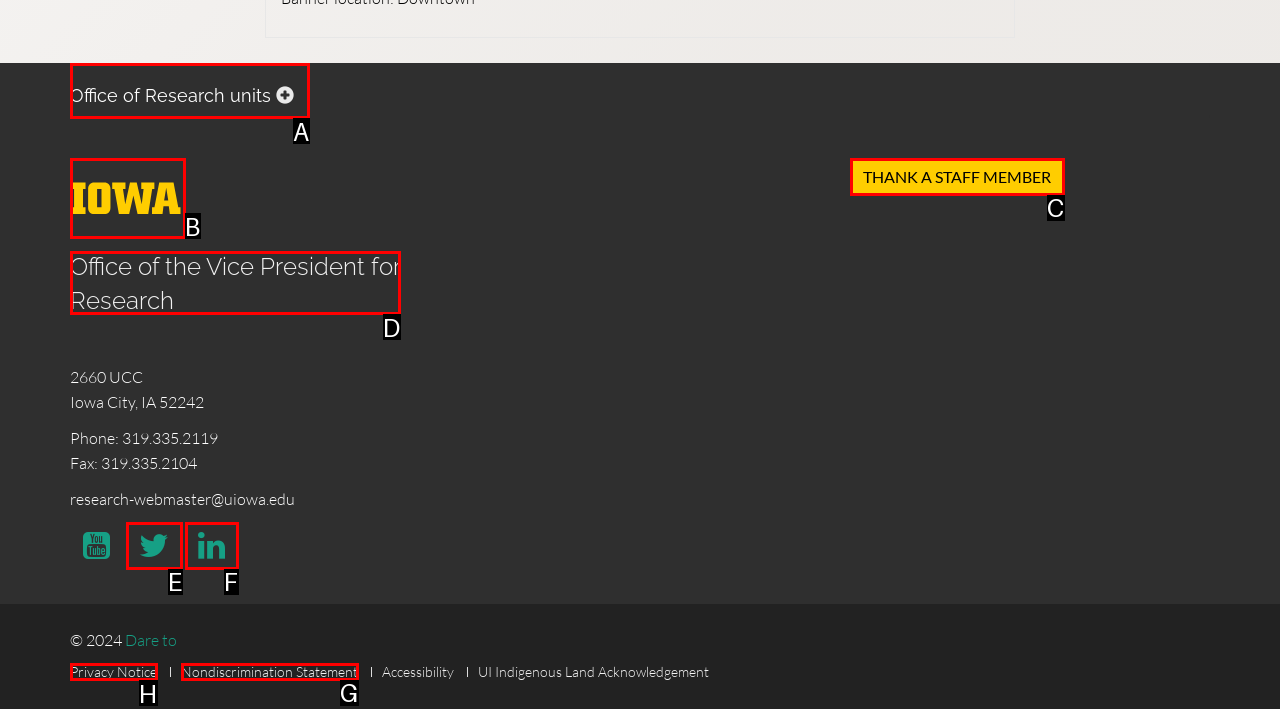Identify the letter of the UI element you should interact with to perform the task: learn about strategic plan
Reply with the appropriate letter of the option.

None